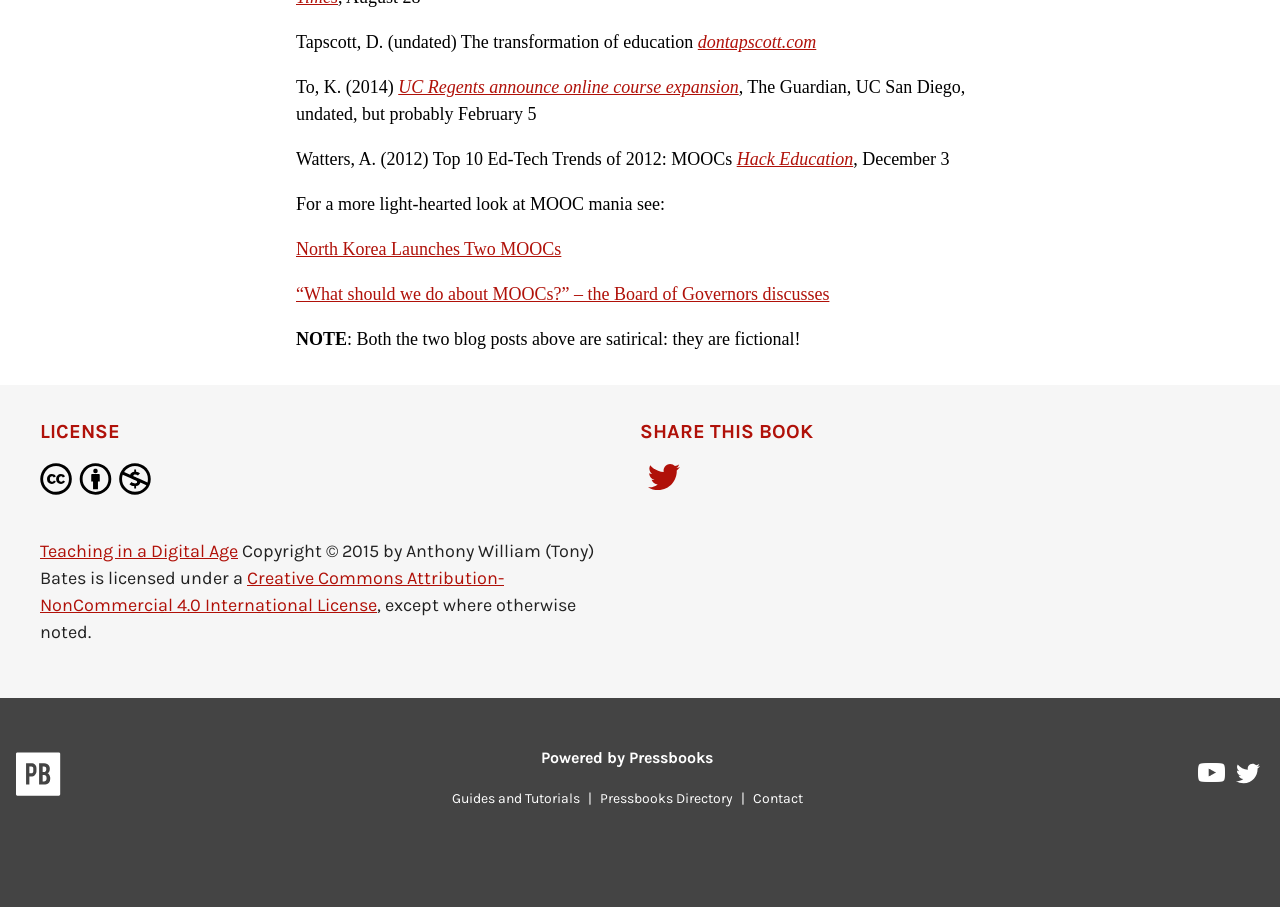Please determine the bounding box coordinates of the area that needs to be clicked to complete this task: 'Visit dontapscott.com'. The coordinates must be four float numbers between 0 and 1, formatted as [left, top, right, bottom].

[0.545, 0.035, 0.638, 0.057]